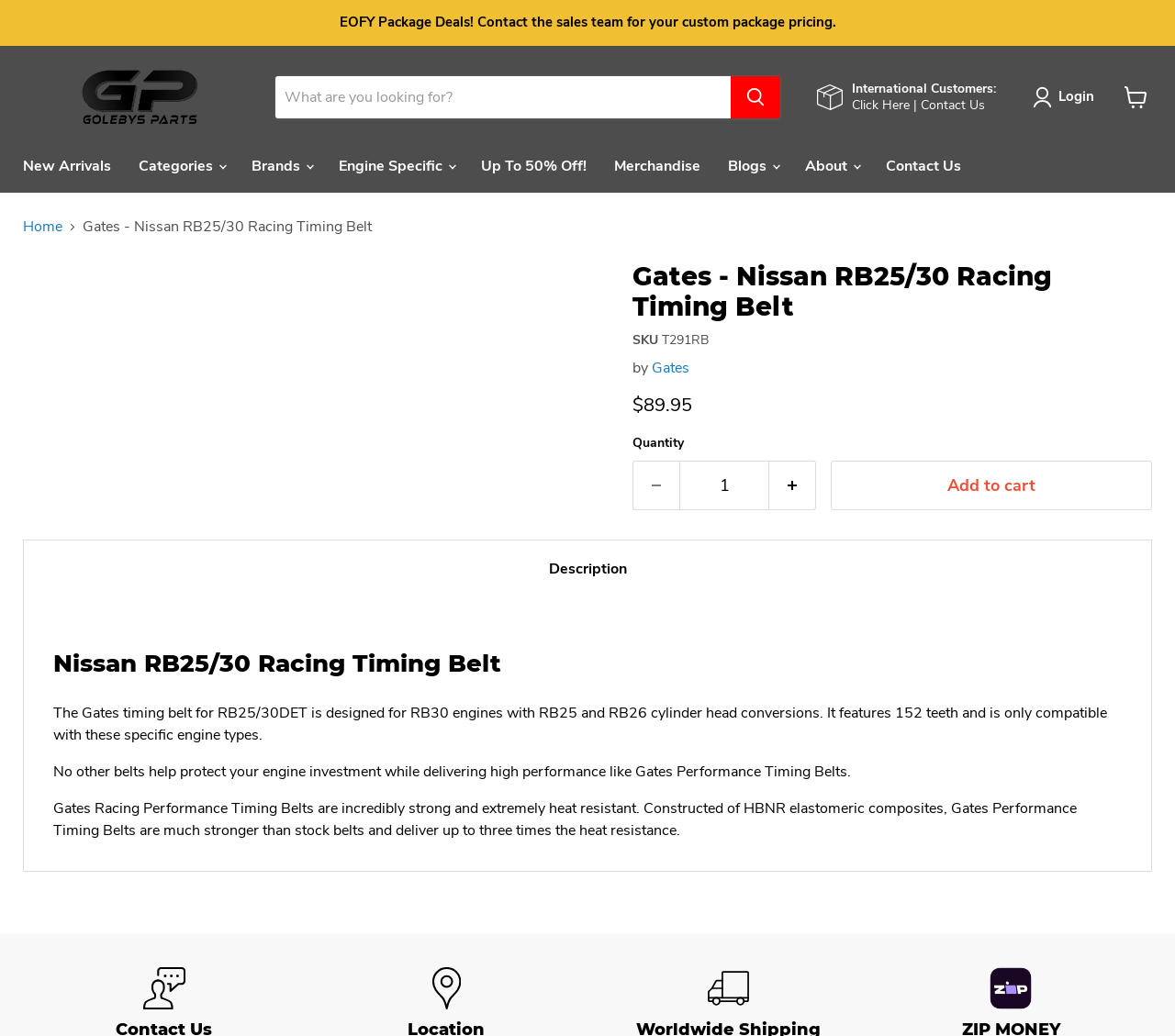Locate the bounding box coordinates of the area that needs to be clicked to fulfill the following instruction: "Go to About page". The coordinates should be in the format of four float numbers between 0 and 1, namely [left, top, right, bottom].

None